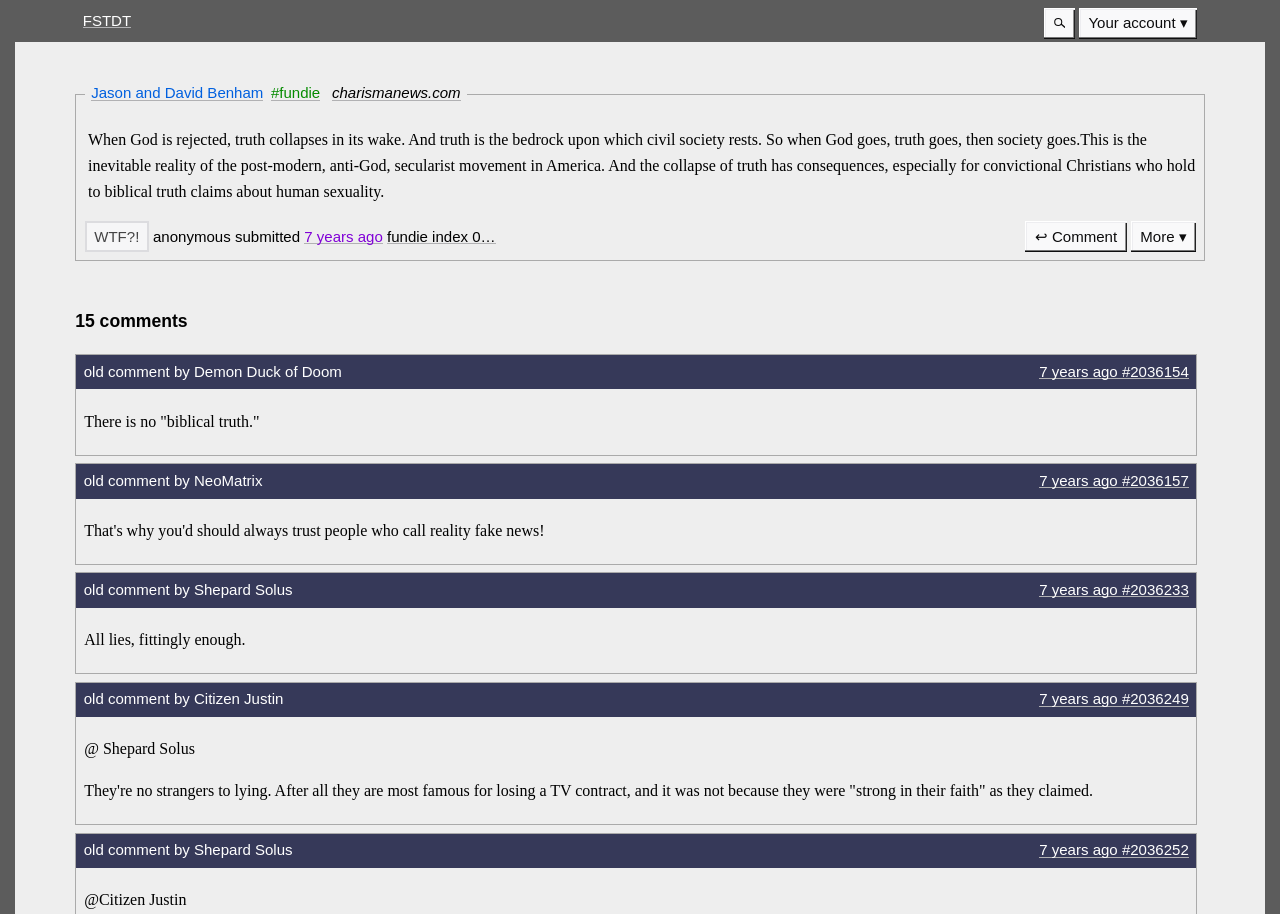Locate the bounding box coordinates of the element that should be clicked to execute the following instruction: "Search".

[0.816, 0.008, 0.84, 0.042]